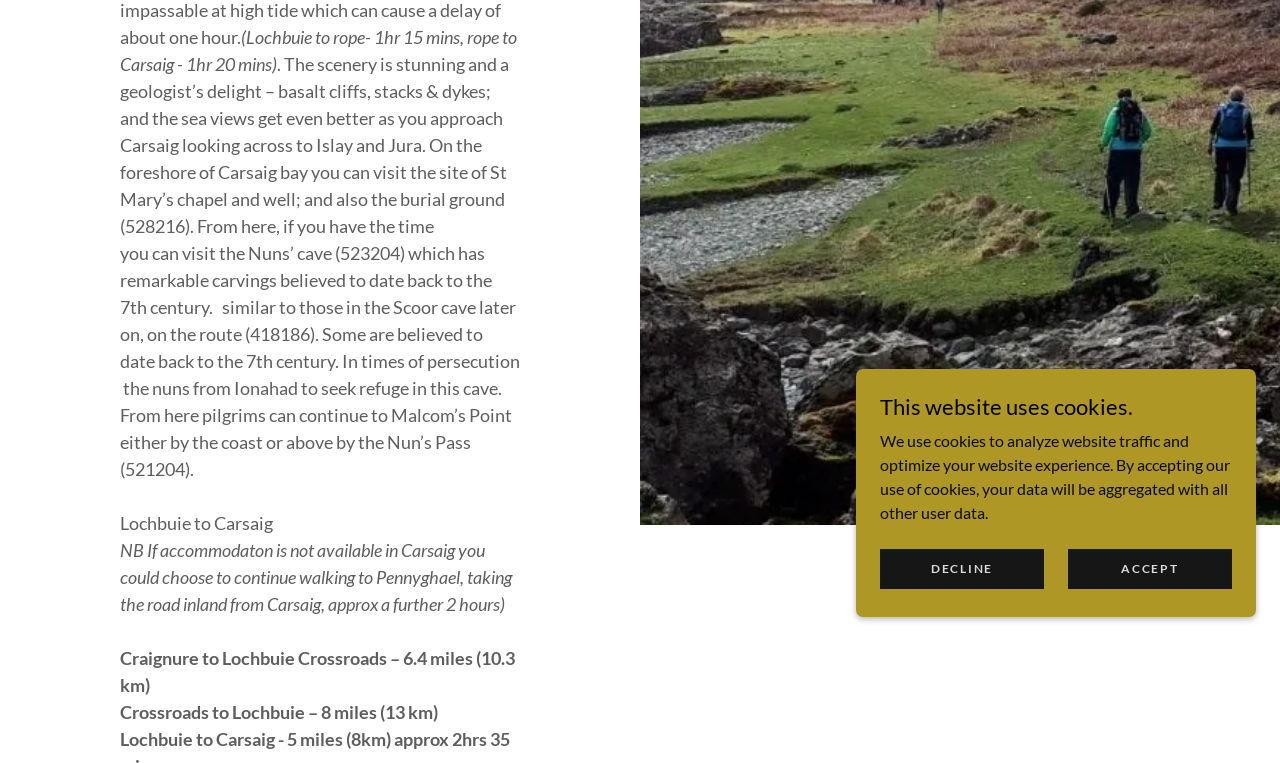Identify and provide the bounding box coordinates of the UI element described: "April 18, 2018". The coordinates should be formatted as [left, top, right, bottom], with each number being a float between 0 and 1.

None